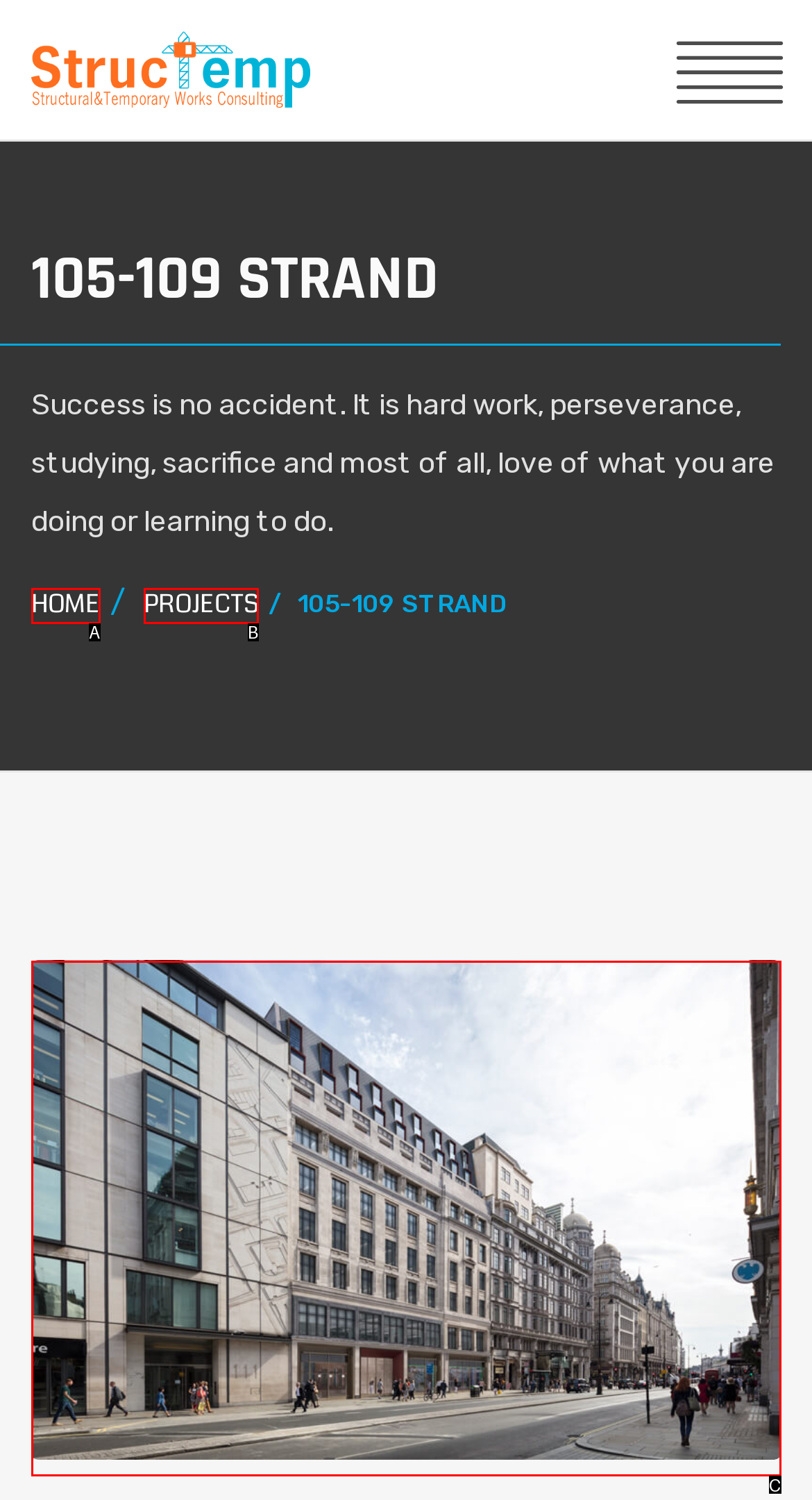Find the UI element described as: alt="slide"
Reply with the letter of the appropriate option.

C